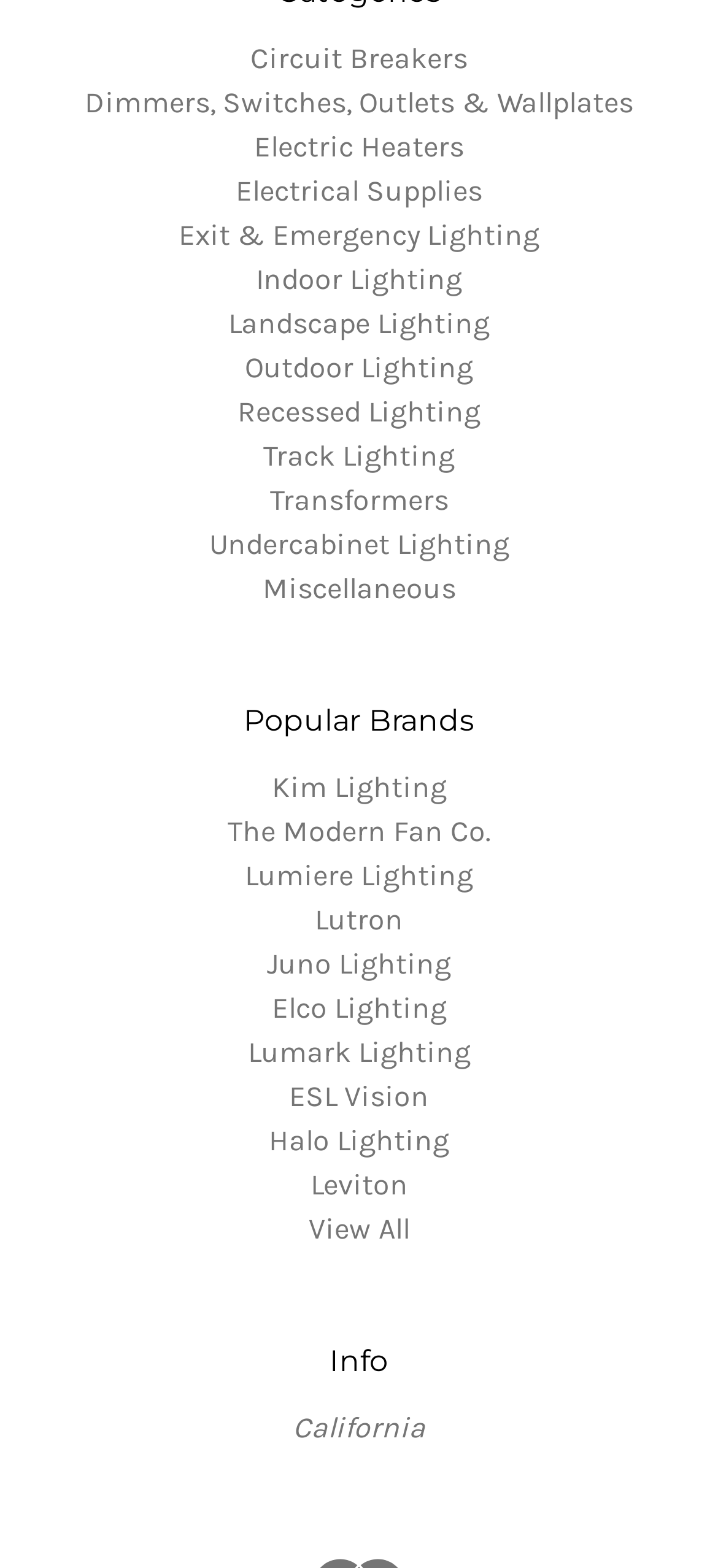What state is mentioned in the Info section?
Based on the visual information, provide a detailed and comprehensive answer.

I looked at the section labeled 'Info' and found a group of elements with a StaticText element that reads 'California'.